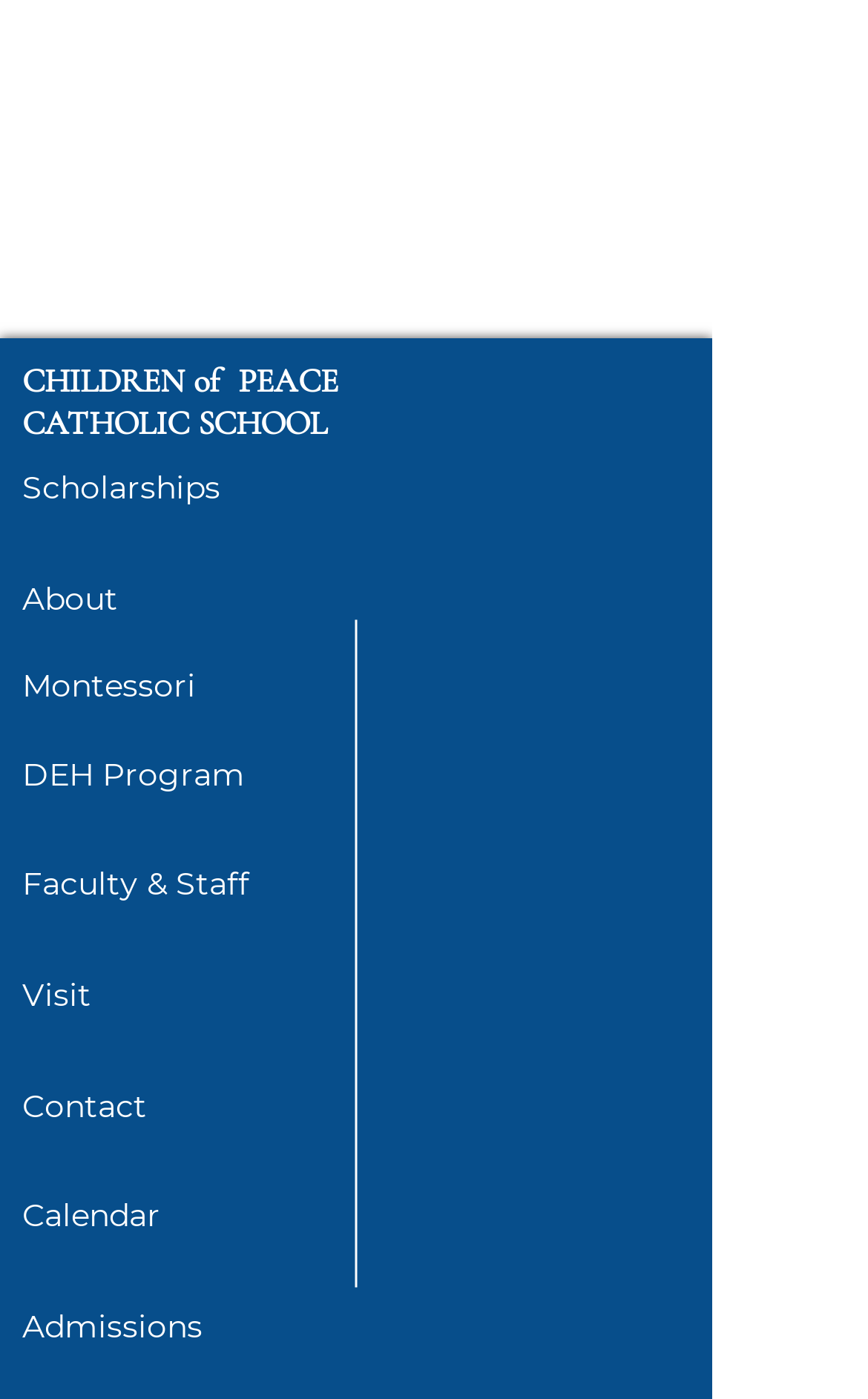Please provide a brief answer to the question using only one word or phrase: 
What is the name of the school?

CHILDREN of PEACE CATHOLIC SCHOOL